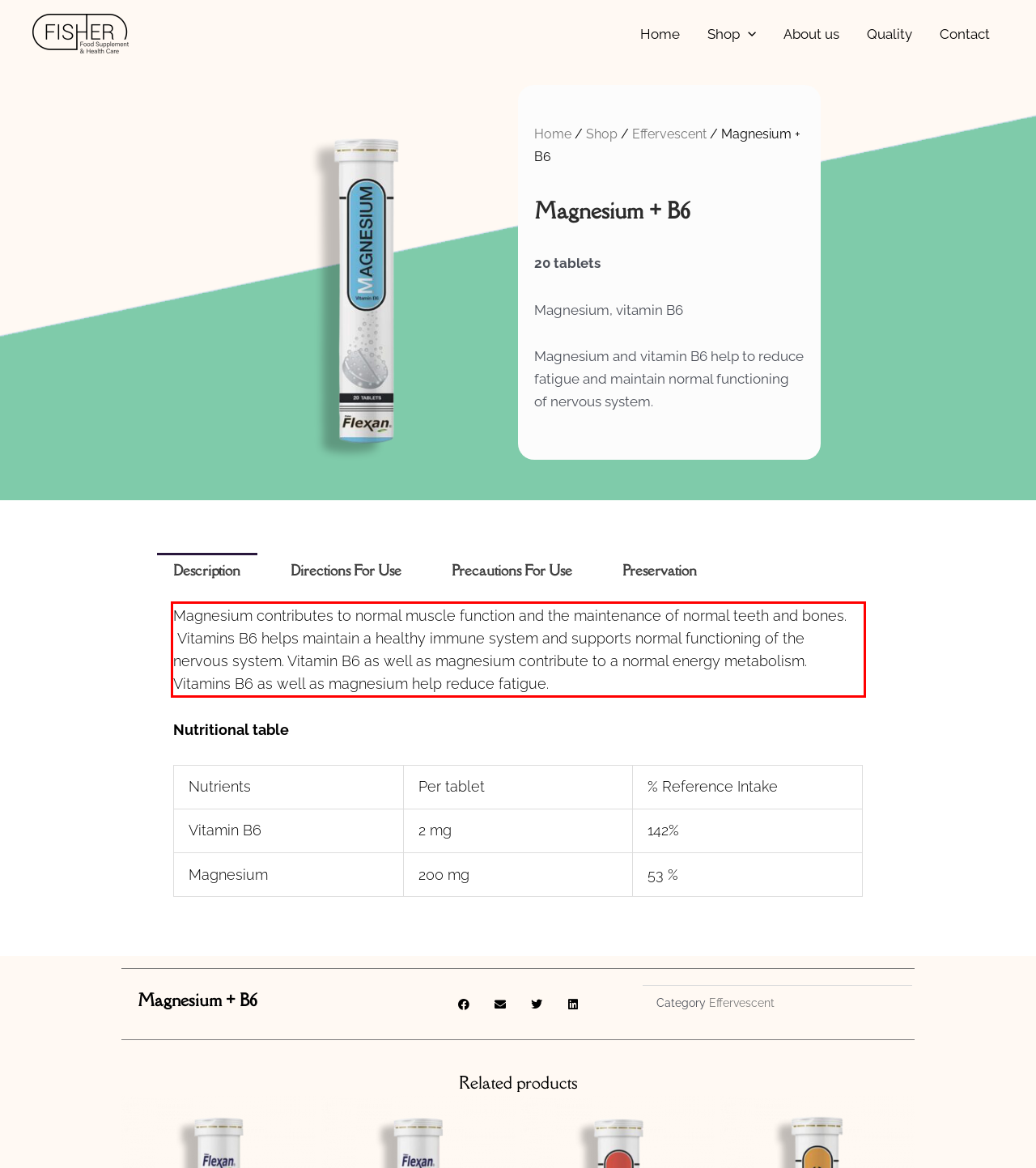Review the webpage screenshot provided, and perform OCR to extract the text from the red bounding box.

Magnesium contributes to normal muscle function and the maintenance of normal teeth and bones. Vitamins B6 helps maintain a healthy immune system and supports normal functioning of the nervous system. Vitamin B6 as well as magnesium contribute to a normal energy metabolism. Vitamins B6 as well as magnesium help reduce fatigue.